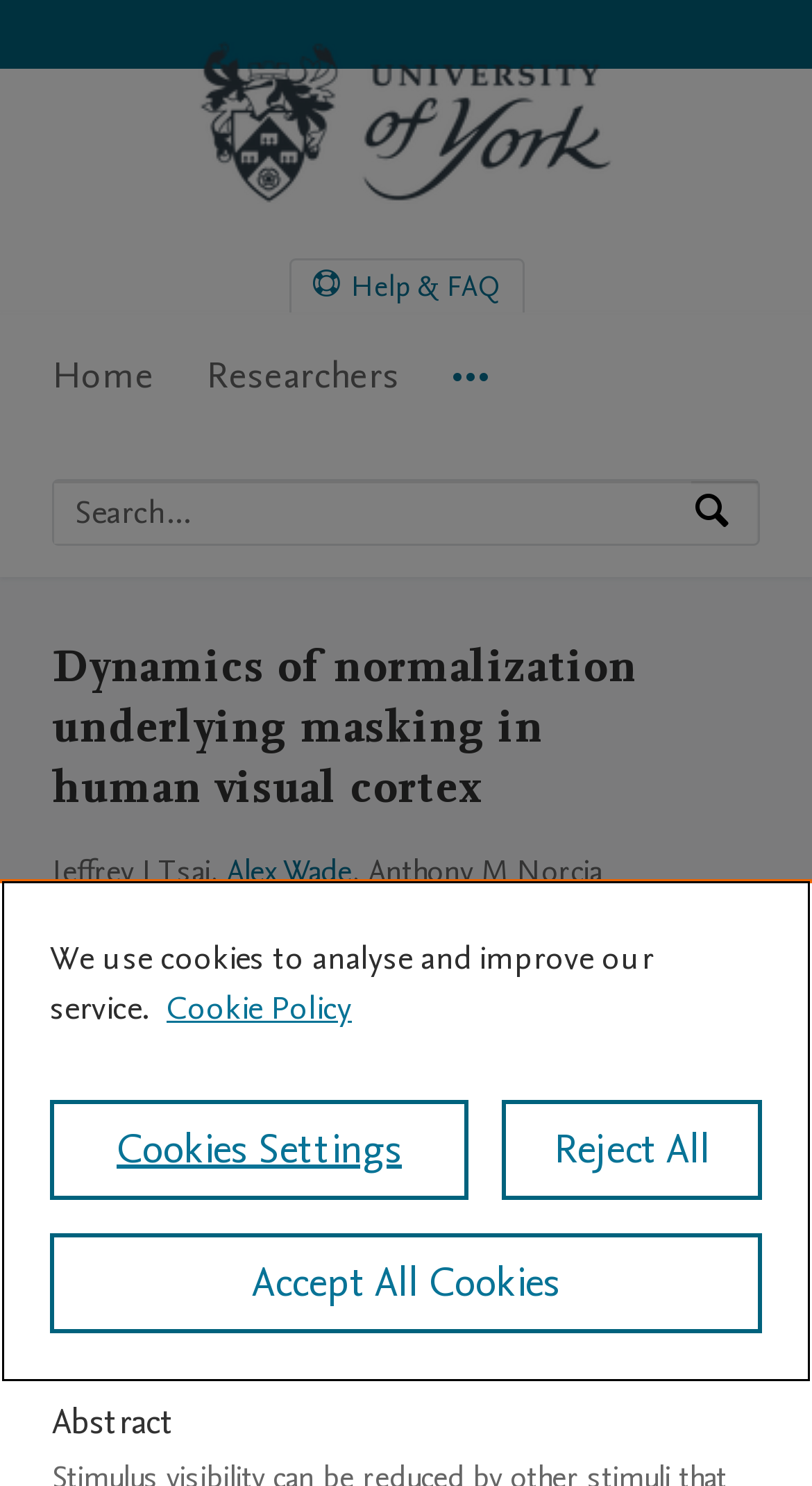Predict the bounding box for the UI component with the following description: "Reject All".

[0.618, 0.74, 0.938, 0.807]